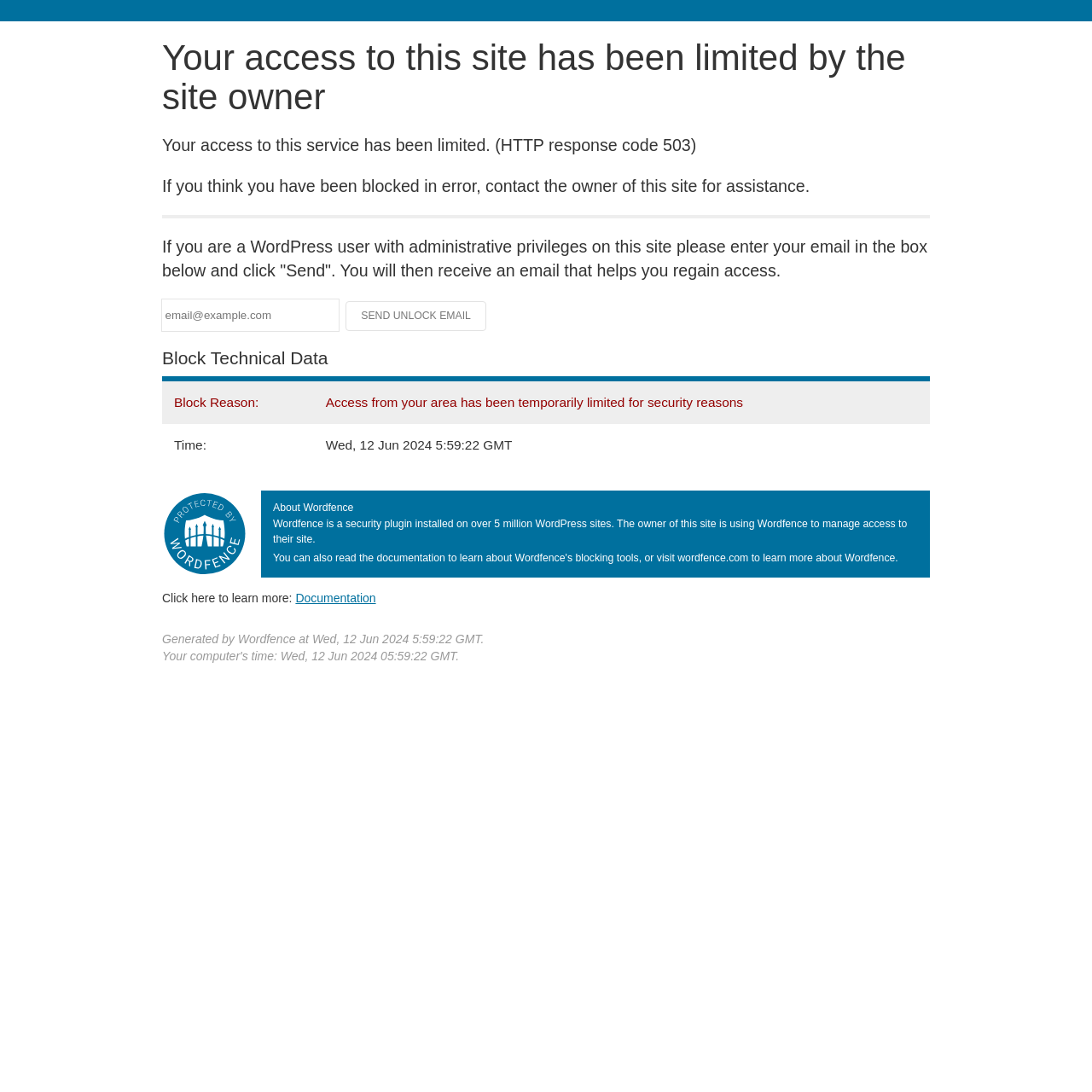Provide a brief response to the question using a single word or phrase: 
What plugin is used to manage access to the site?

Wordfence